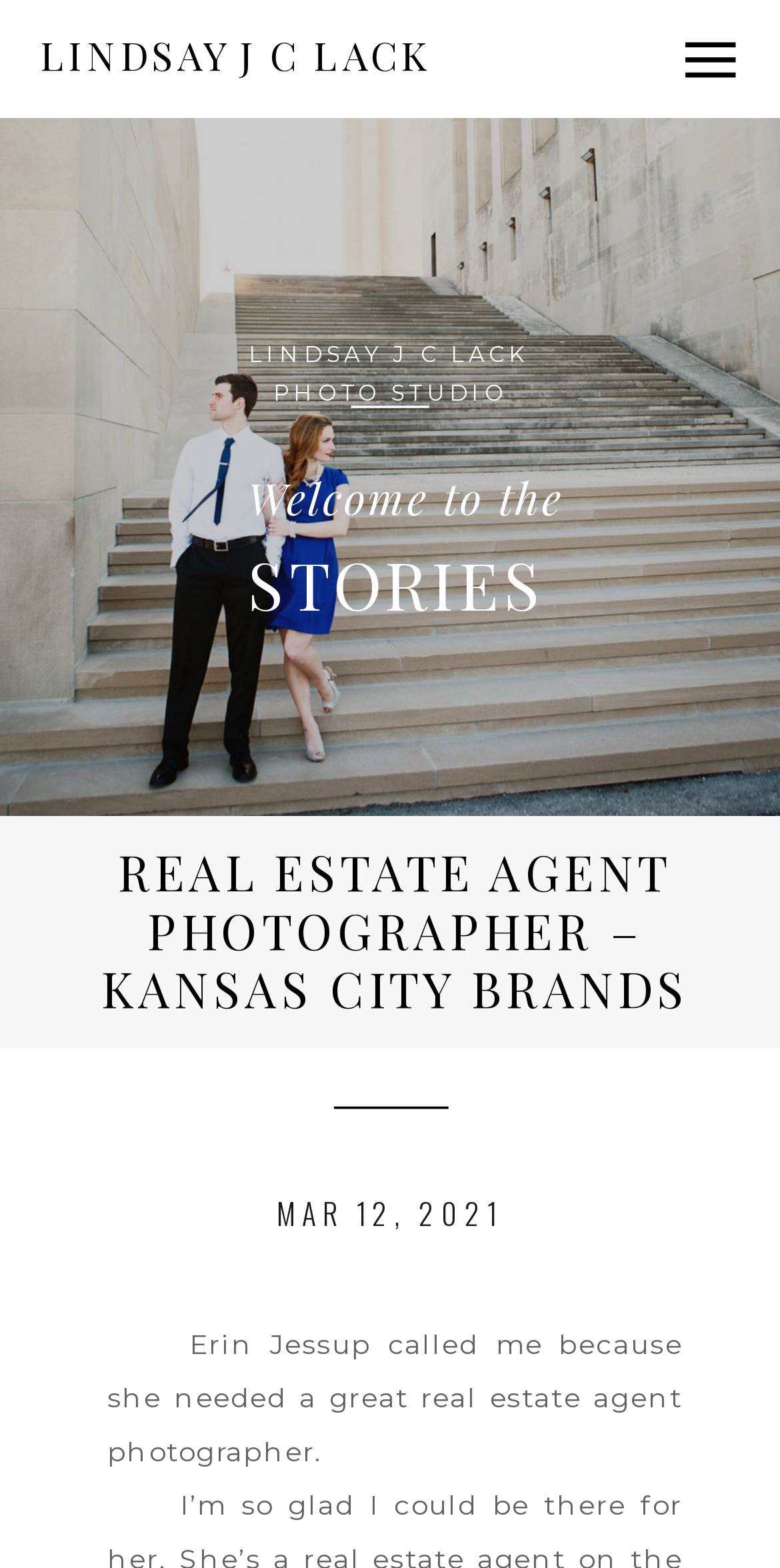Answer with a single word or phrase: 
Who is the photographer?

LINDSAY J C LACK